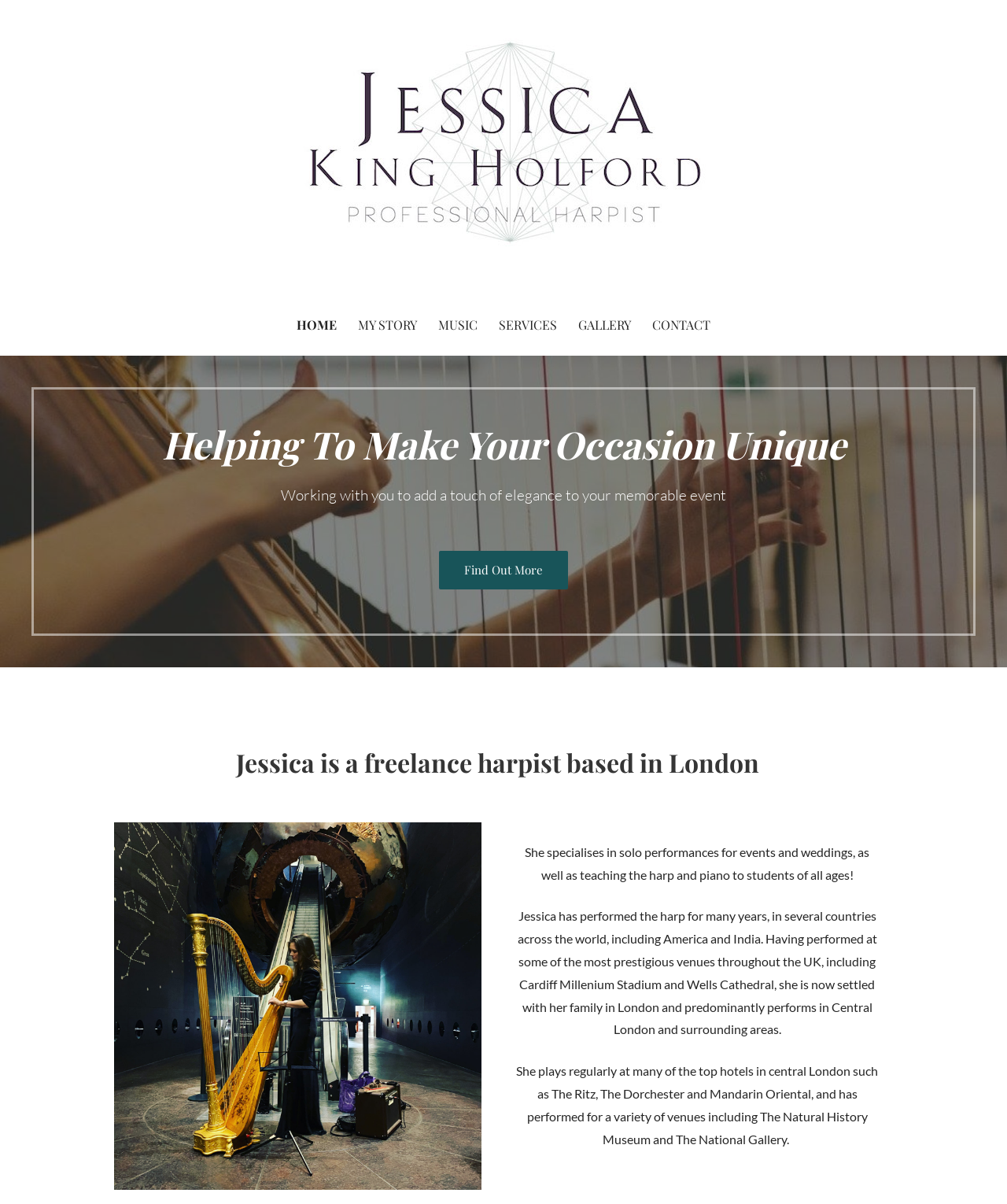What is the name of the museum where Jessica King Holford has performed?
Using the information from the image, answer the question thoroughly.

According to the webpage, Jessica King Holford has performed at several prestigious venues, including the Natural History Museum, which is mentioned in the description of her performances.